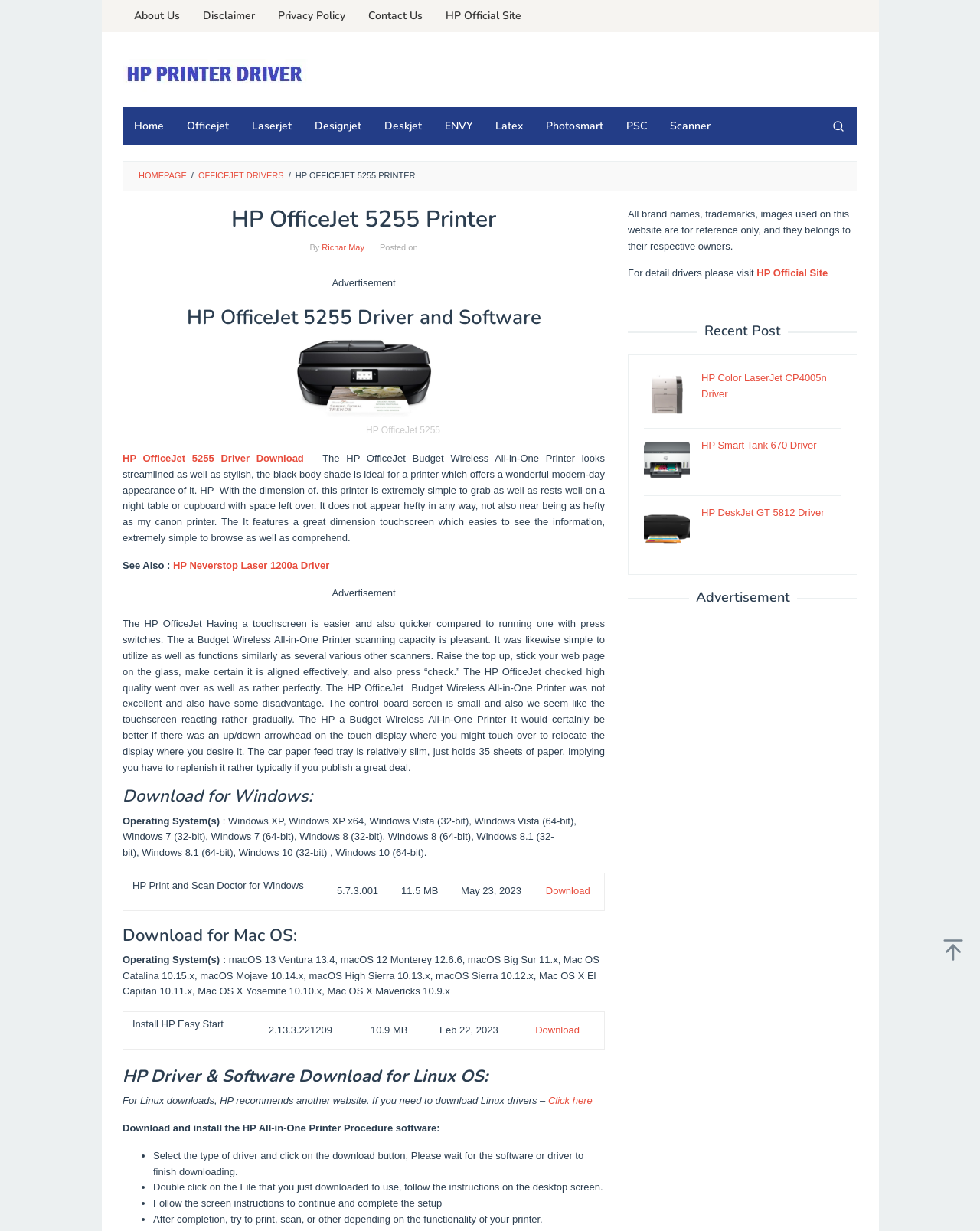Find the bounding box coordinates of the clickable region needed to perform the following instruction: "Download the HP Easy Start for Mac OS". The coordinates should be provided as four float numbers between 0 and 1, i.e., [left, top, right, bottom].

[0.546, 0.832, 0.591, 0.841]